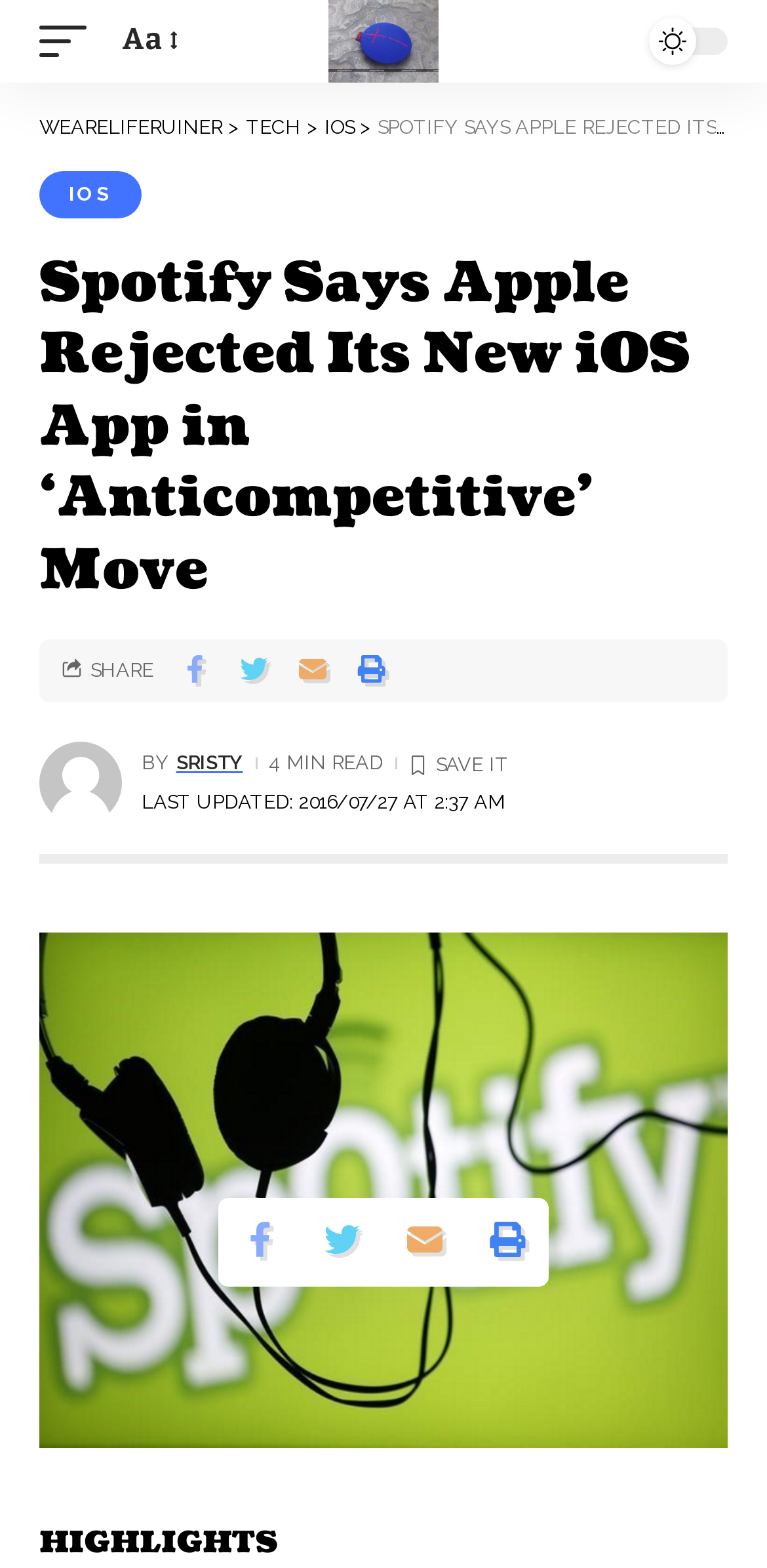Find and indicate the bounding box coordinates of the region you should select to follow the given instruction: "Read the article by SRISTY".

[0.051, 0.473, 0.159, 0.525]